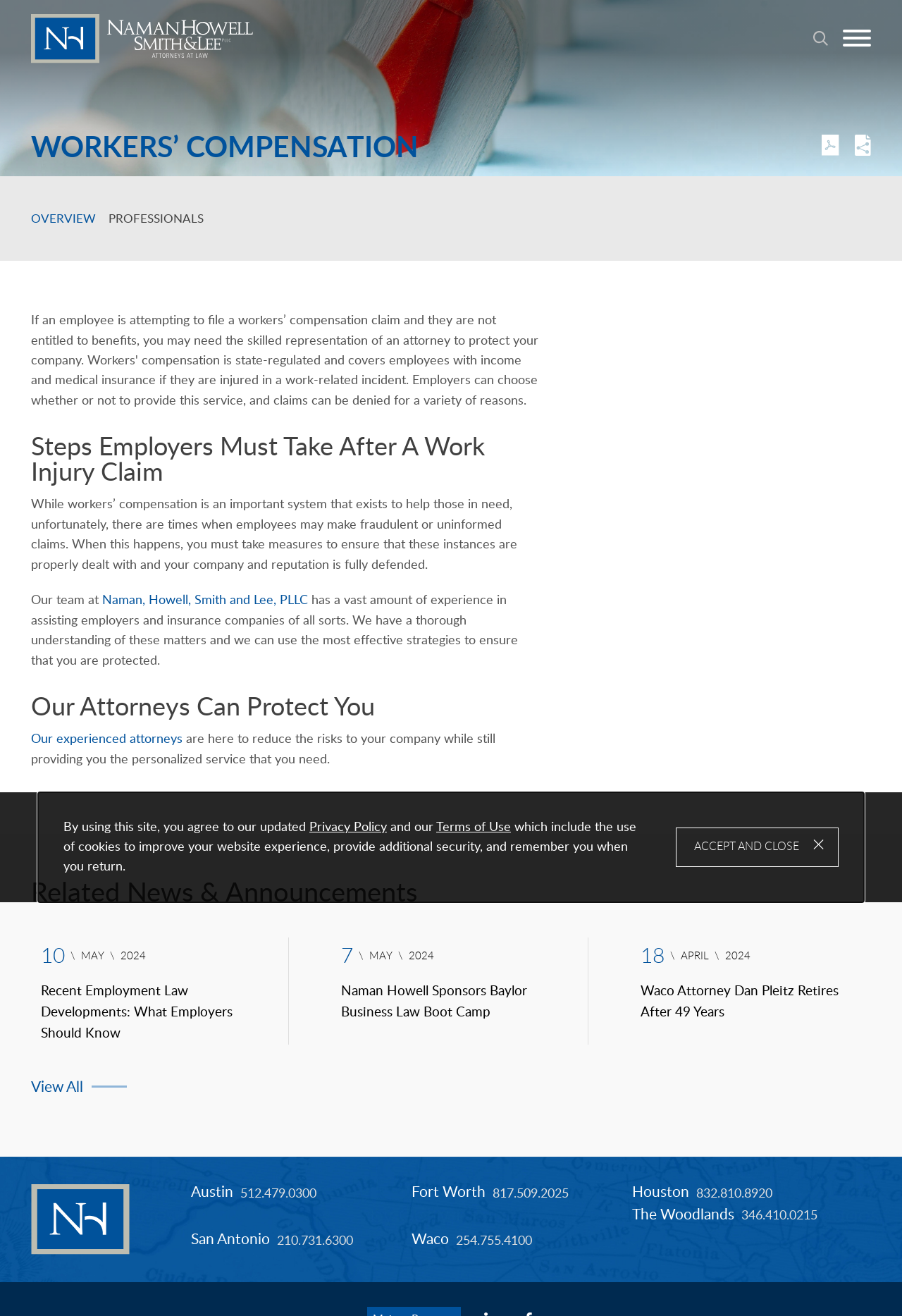Please respond in a single word or phrase: 
What is the topic of the news article dated '10 MAY 2024'?

Recent Employment Law Developments